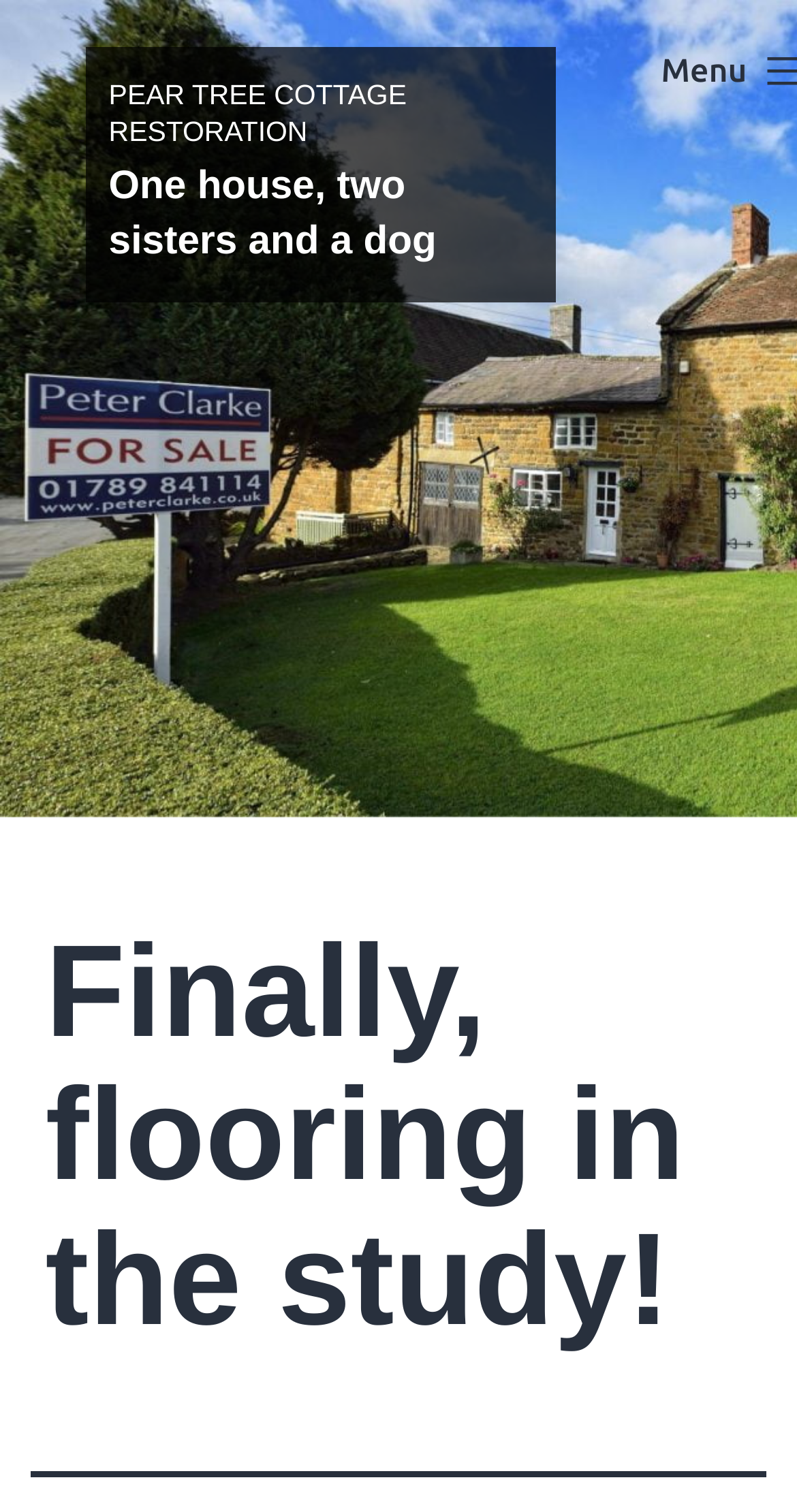Please find the bounding box for the following UI element description. Provide the coordinates in (top-left x, top-left y, bottom-right x, bottom-right y) format, with values between 0 and 1: Pear Tree Cottage Restoration

[0.136, 0.053, 0.51, 0.097]